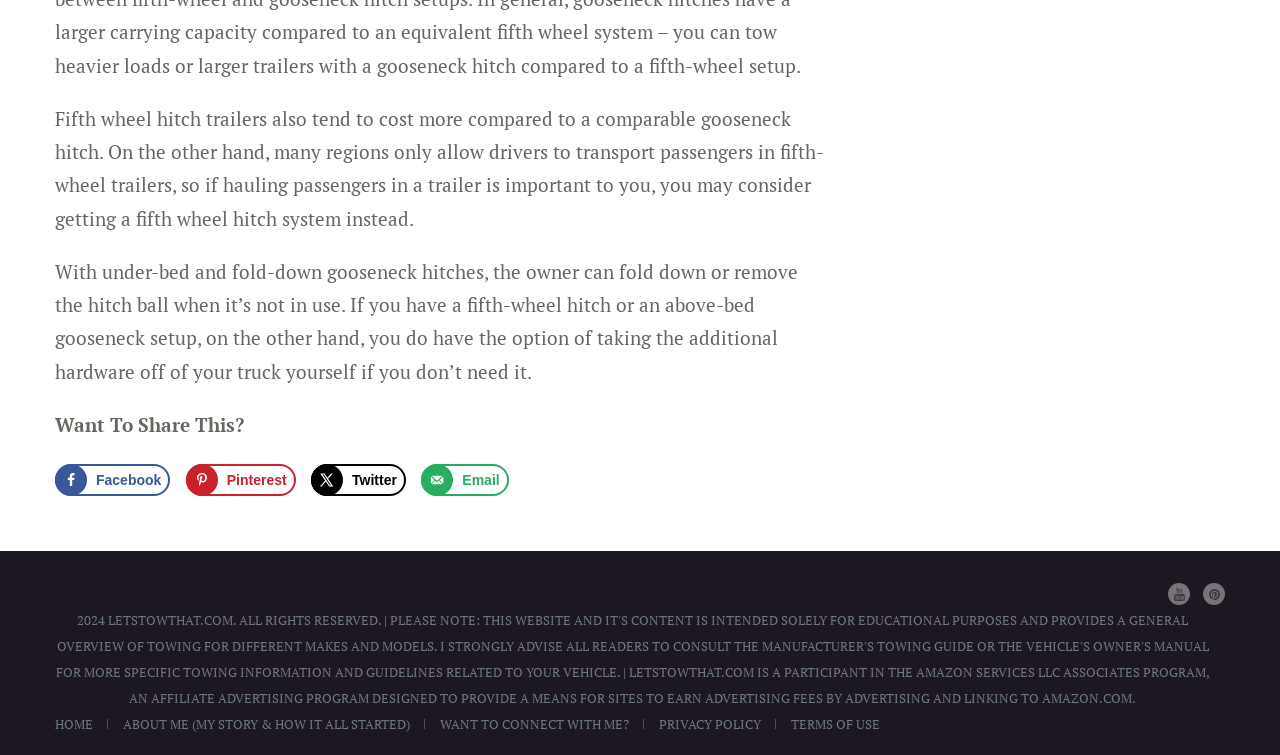Identify the bounding box coordinates of the element that should be clicked to fulfill this task: "Go to HOME page". The coordinates should be provided as four float numbers between 0 and 1, i.e., [left, top, right, bottom].

[0.043, 0.947, 0.084, 0.971]